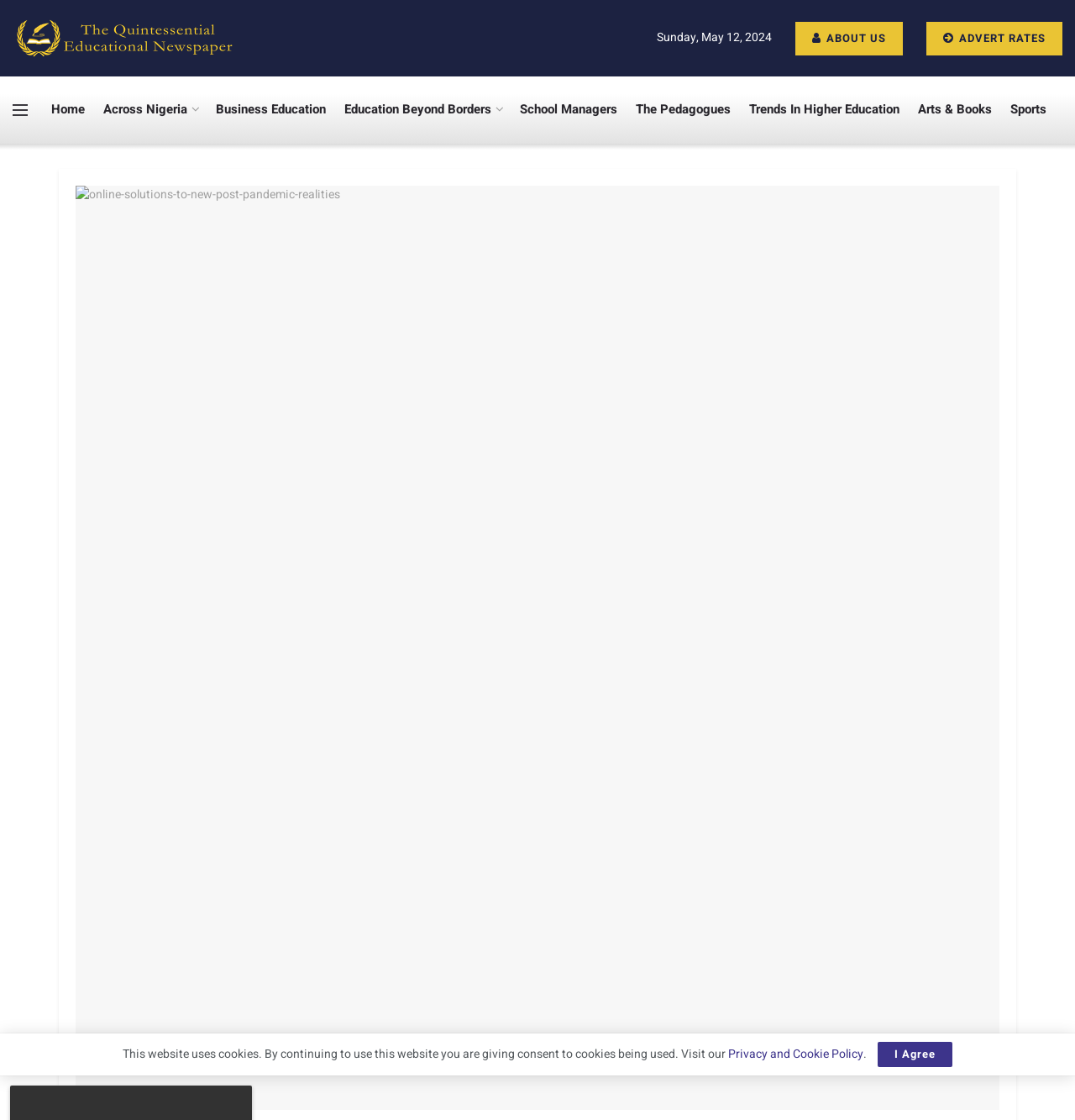Carefully examine the image and provide an in-depth answer to the question: How many main categories are there?

I counted the number of main categories by looking at the links on the top navigation bar, which are 'Home', 'Across Nigeria', 'Business Education', 'Education Beyond Borders', 'School Managers', 'The Pedagogues', 'Trends In Higher Education', 'Arts & Books', and 'Sports'.